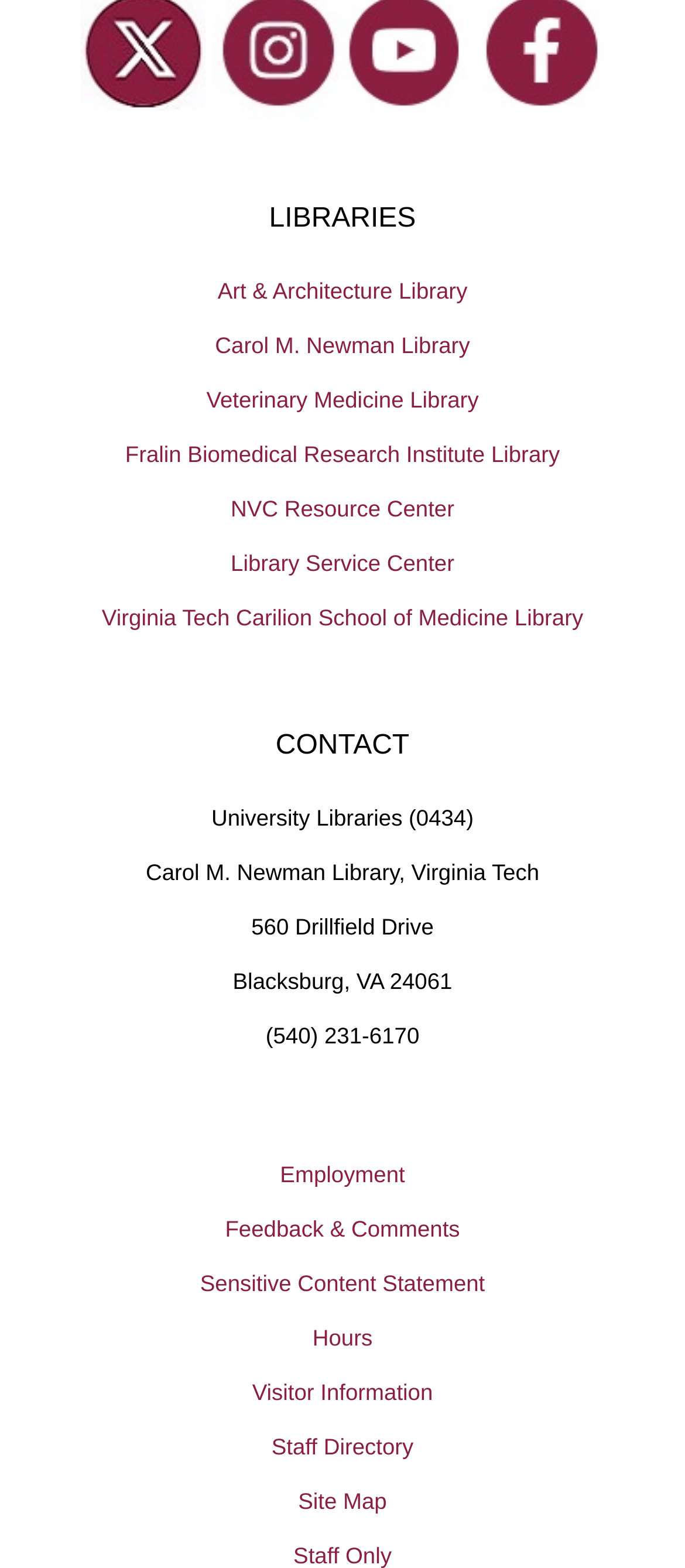Please respond in a single word or phrase: 
What social media platforms are linked?

Twitter, Instagram, YouTube, Facebook